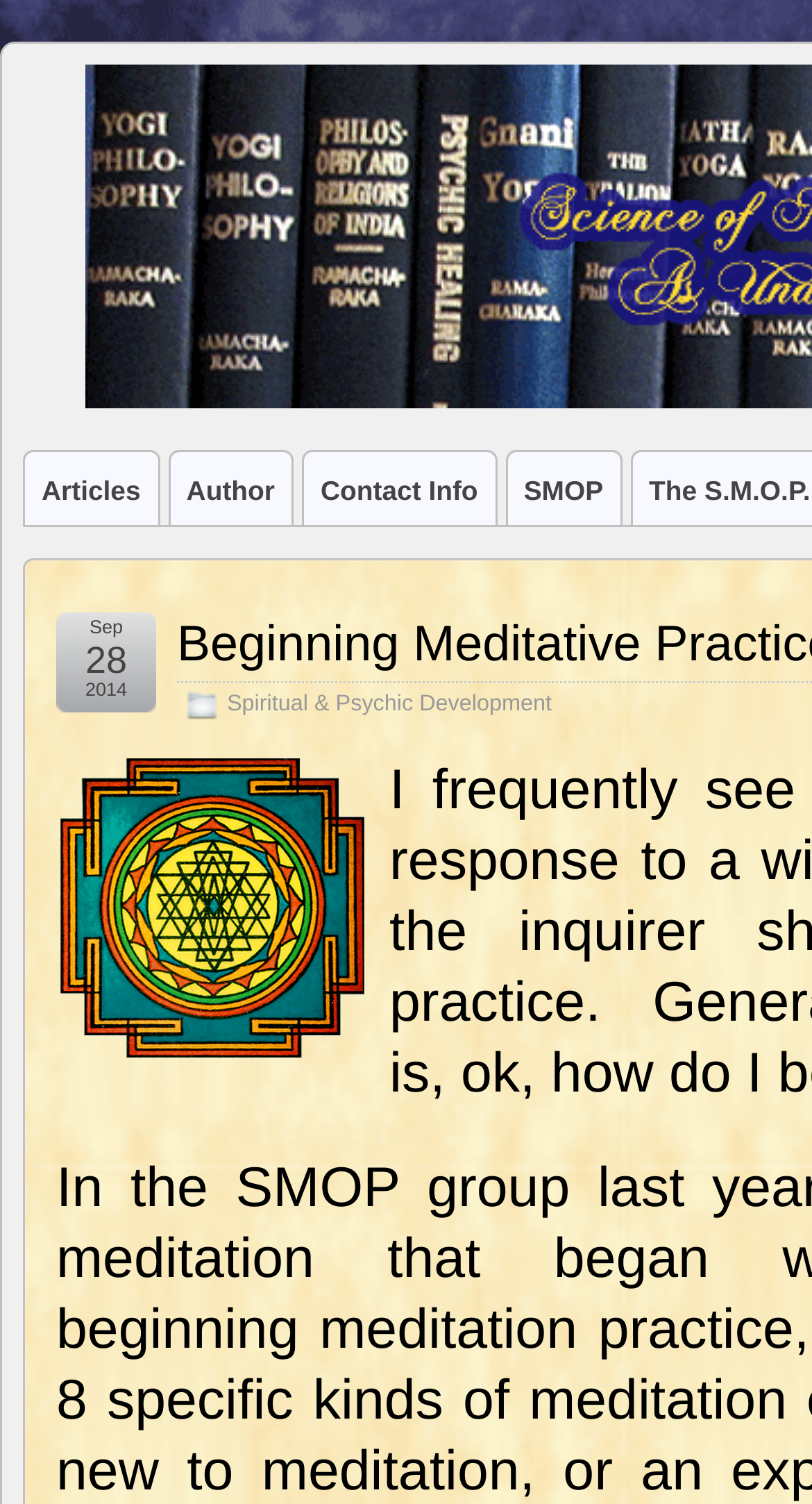How many sub-links are under 'SMOP'?
Refer to the image and provide a one-word or short phrase answer.

1